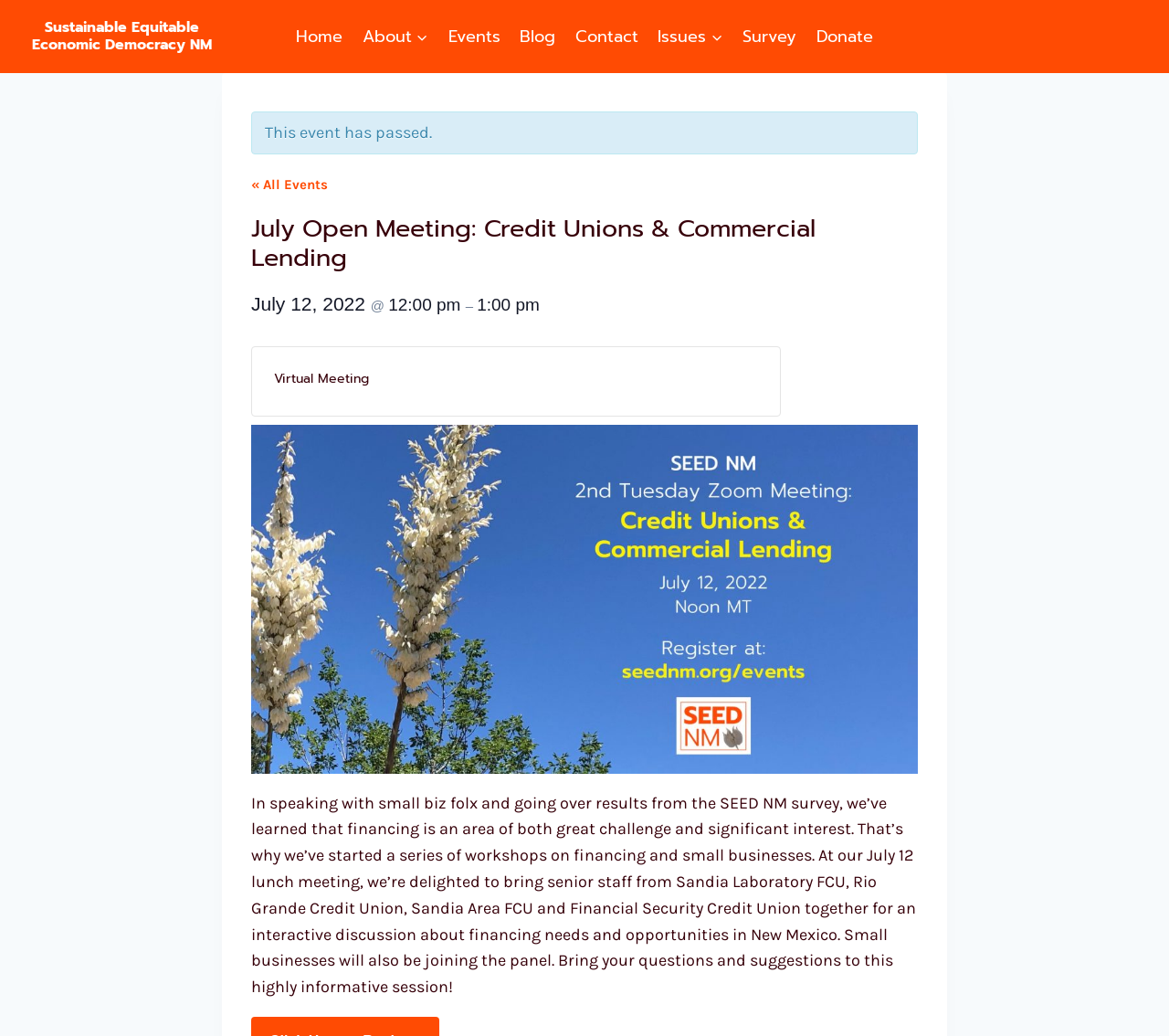Please identify the bounding box coordinates of the element on the webpage that should be clicked to follow this instruction: "Click Home". The bounding box coordinates should be given as four float numbers between 0 and 1, formatted as [left, top, right, bottom].

[0.245, 0.018, 0.302, 0.052]